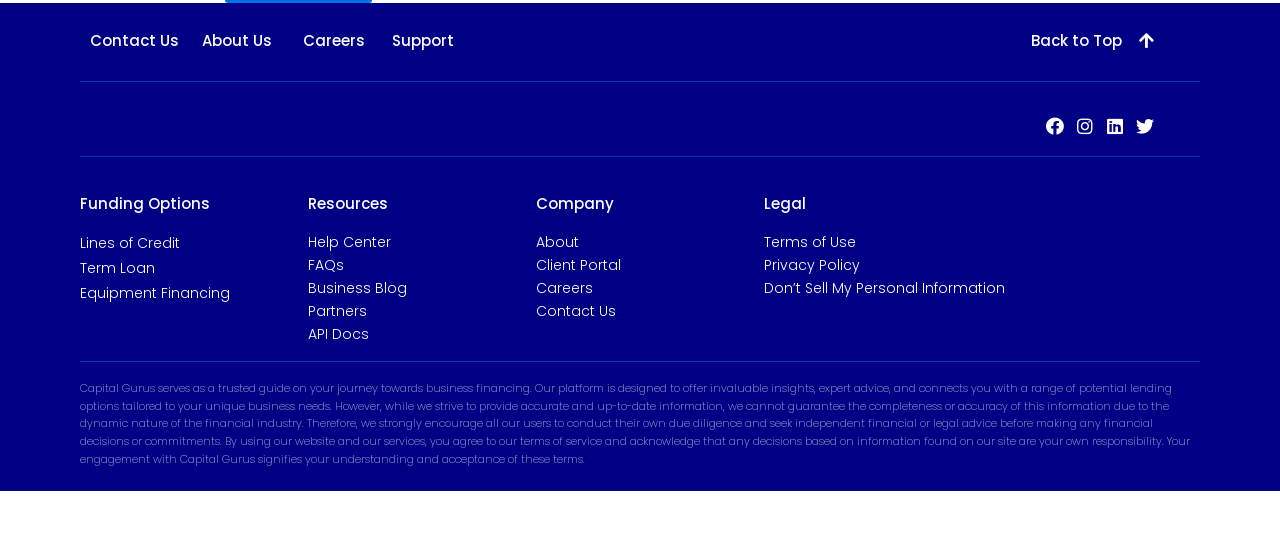Pinpoint the bounding box coordinates of the area that should be clicked to complete the following instruction: "Visit the 'Help Center'". The coordinates must be given as four float numbers between 0 and 1, i.e., [left, top, right, bottom].

[0.241, 0.532, 0.305, 0.568]